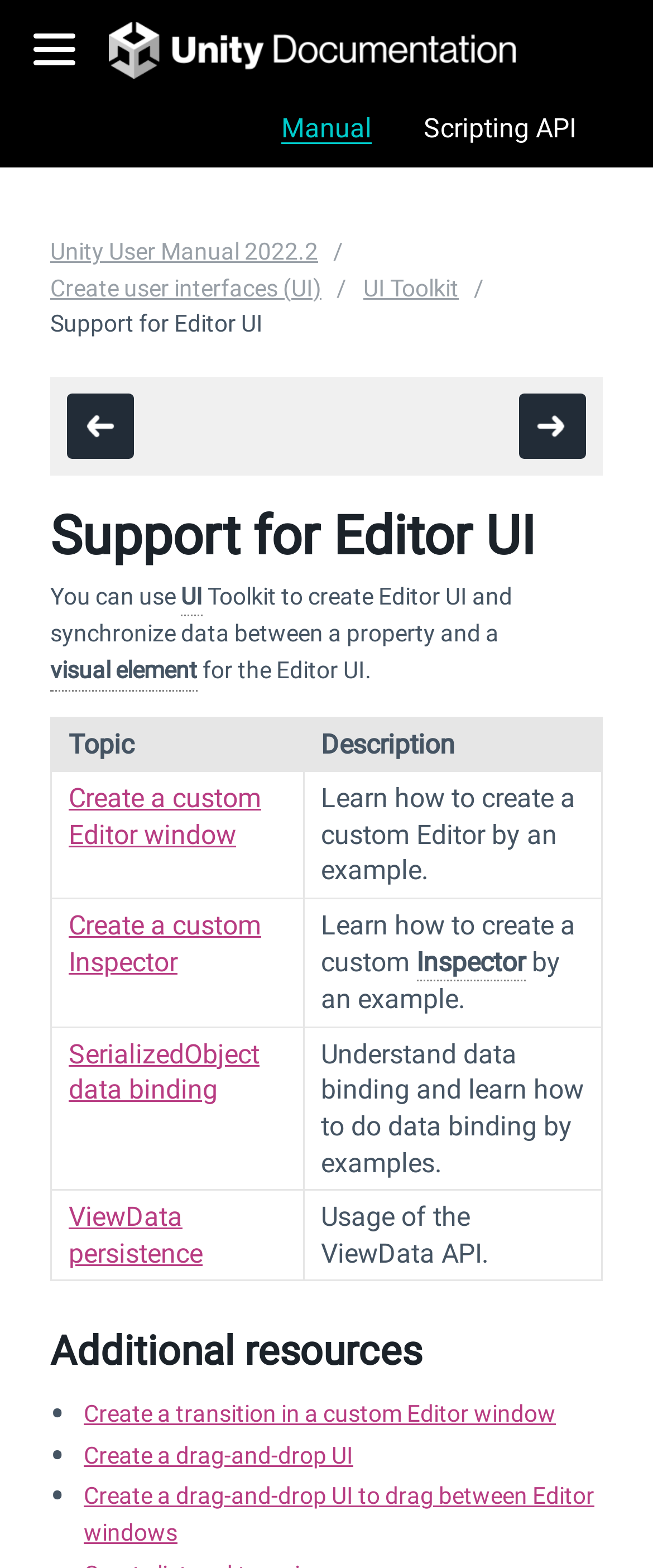Determine the bounding box for the HTML element described here: "Create a custom Editor window". The coordinates should be given as [left, top, right, bottom] with each number being a float between 0 and 1.

[0.105, 0.499, 0.4, 0.542]